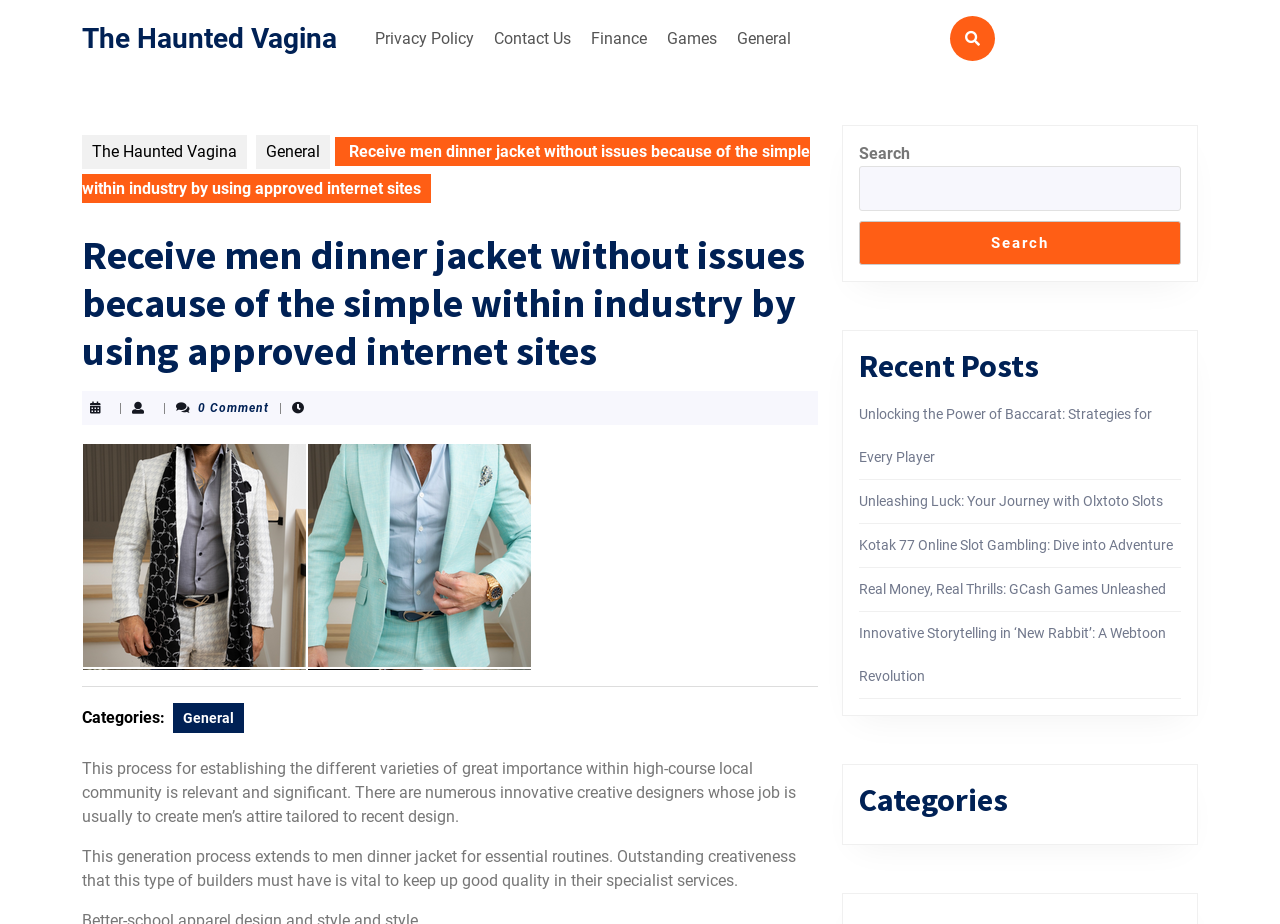Using the information in the image, give a comprehensive answer to the question: 
What is the category of the post?

I looked at the StaticText element 'Categories:' and found the link element 'General' next to it, which suggests that 'General' is the category of the post.